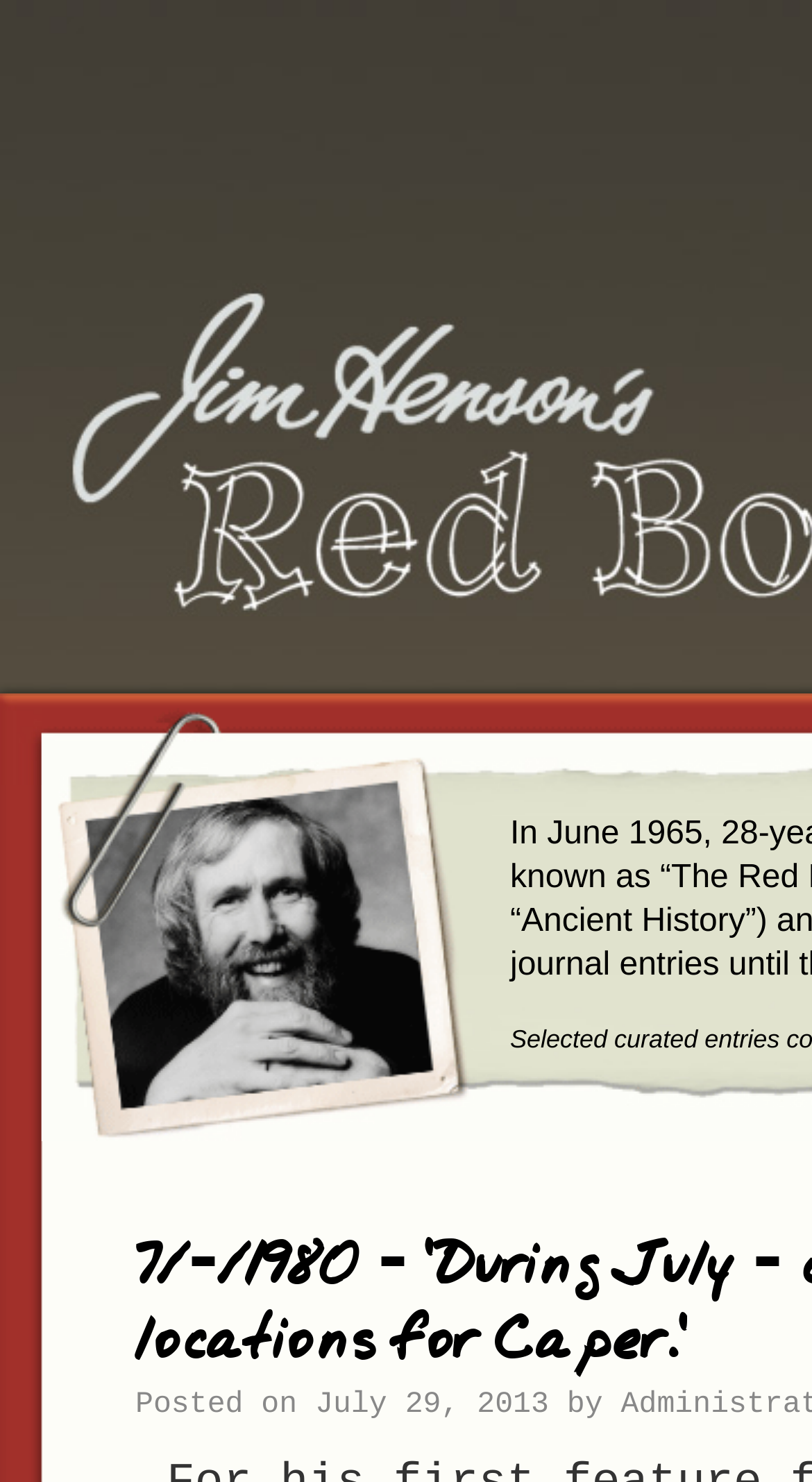Find the headline of the webpage and generate its text content.

7/–/1980 – ‘During July – checking out locations for Caper.’